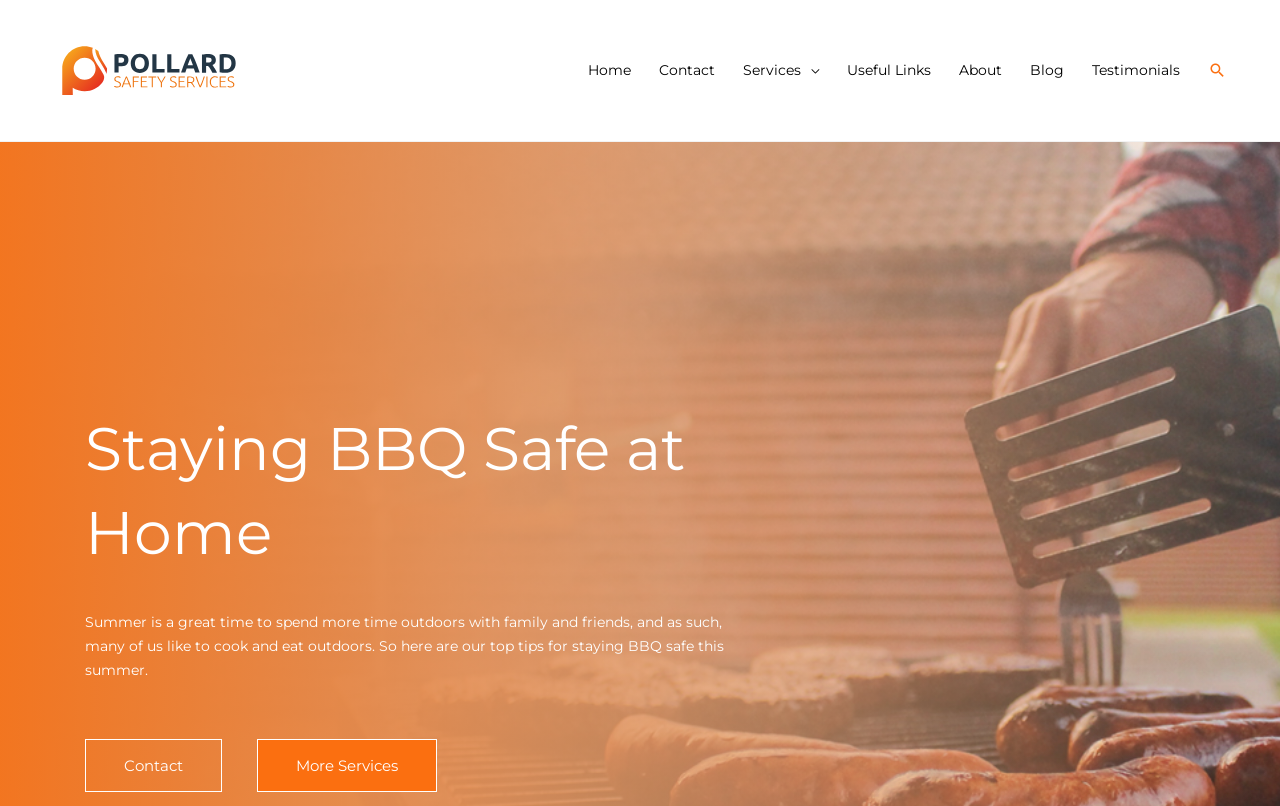Determine which piece of text is the heading of the webpage and provide it.

Staying BBQ Safe at Home